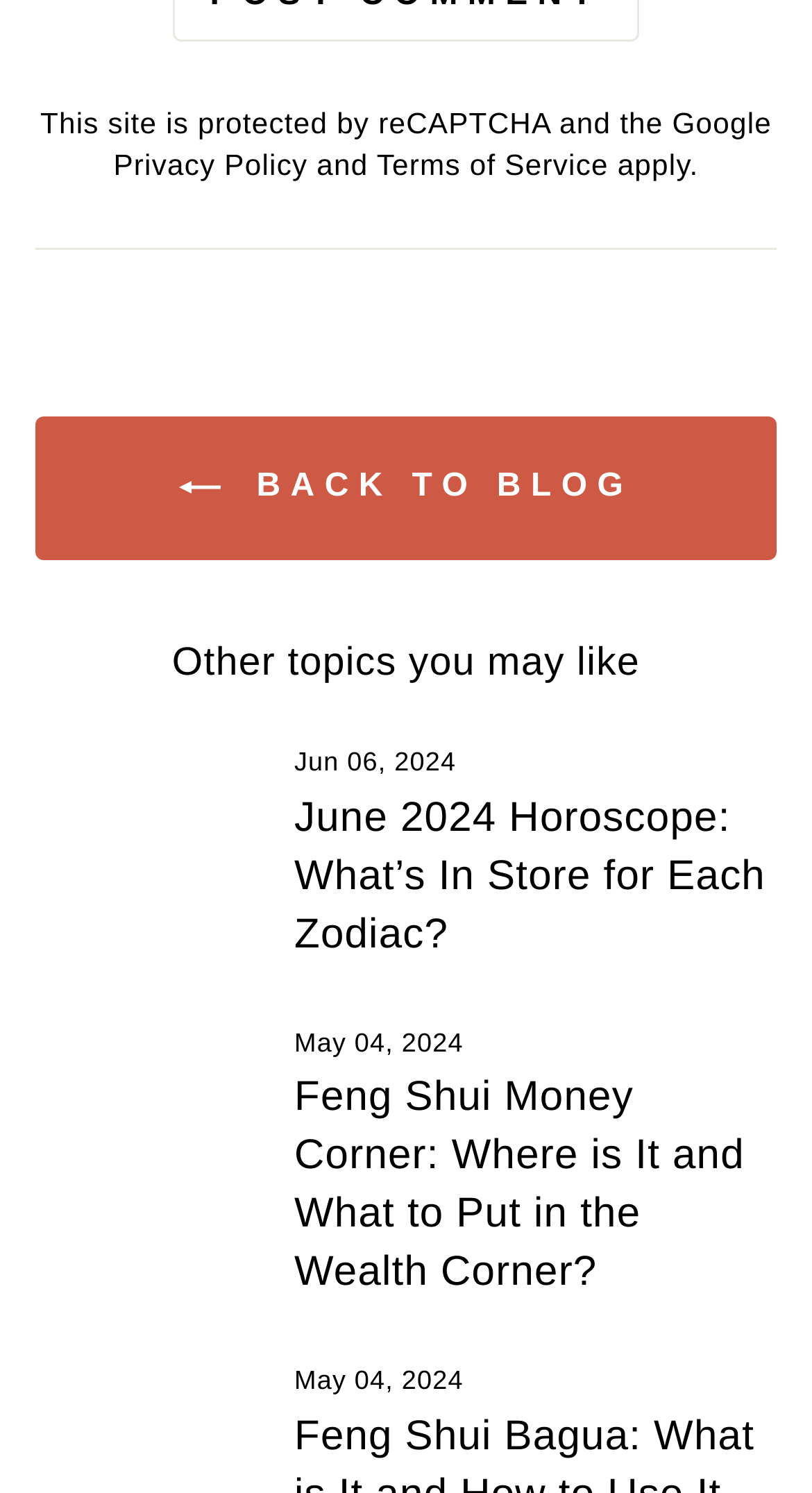Bounding box coordinates are given in the format (top-left x, top-left y, bottom-right x, bottom-right y). All values should be floating point numbers between 0 and 1. Provide the bounding box coordinate for the UI element described as: Privacy Policy

[0.14, 0.099, 0.379, 0.121]